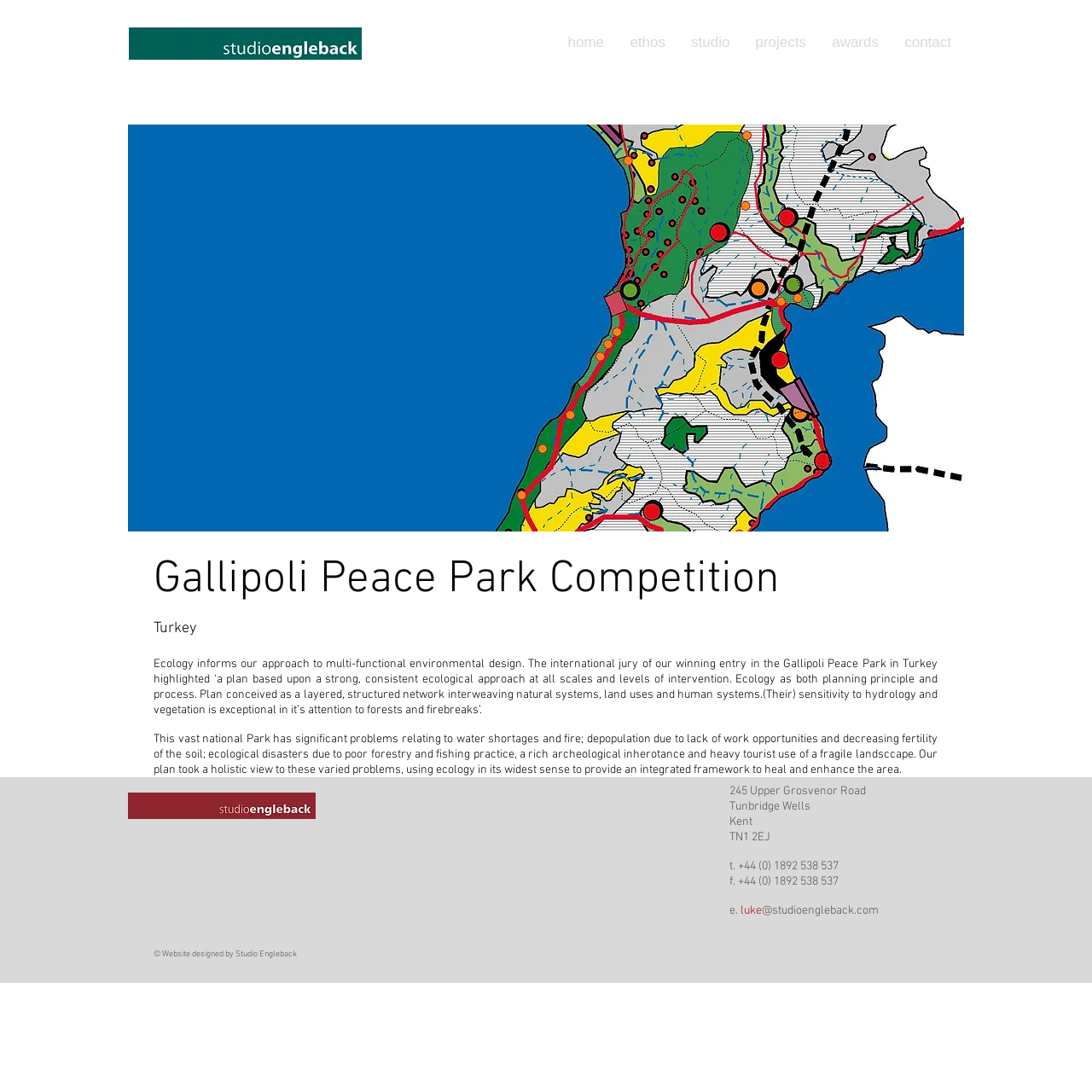Describe every aspect of the webpage in a detailed manner.

The webpage is about Gallipoli Peace Park Competition, a project by studio-engleback. At the top, there is a navigation menu with 6 links: home, ethos, studio, projects, awards, and contact. 

Below the navigation menu, there is a main section that takes up most of the page. Within this section, there is a slide show gallery that spans across the page, with two buttons on the left and right sides to navigate through the slides. There is also a play button in the middle. 

To the right of the slide show gallery, there is a heading that reads "Gallipoli Peace Park Competition". Below the heading, there are three paragraphs of text that describe the project. The first paragraph mentions the location of the project, Turkey, and the ecological approach taken by the designers. The second paragraph explains the problems faced by the national park, including water shortages, fire, and ecological disasters. The third paragraph describes how the designers took a holistic approach to address these problems.

At the bottom of the page, there is a section with contact information, including an address, phone number, fax number, and email address. There is also a copyright notice that reads "© Website designed by Studio Engleback".